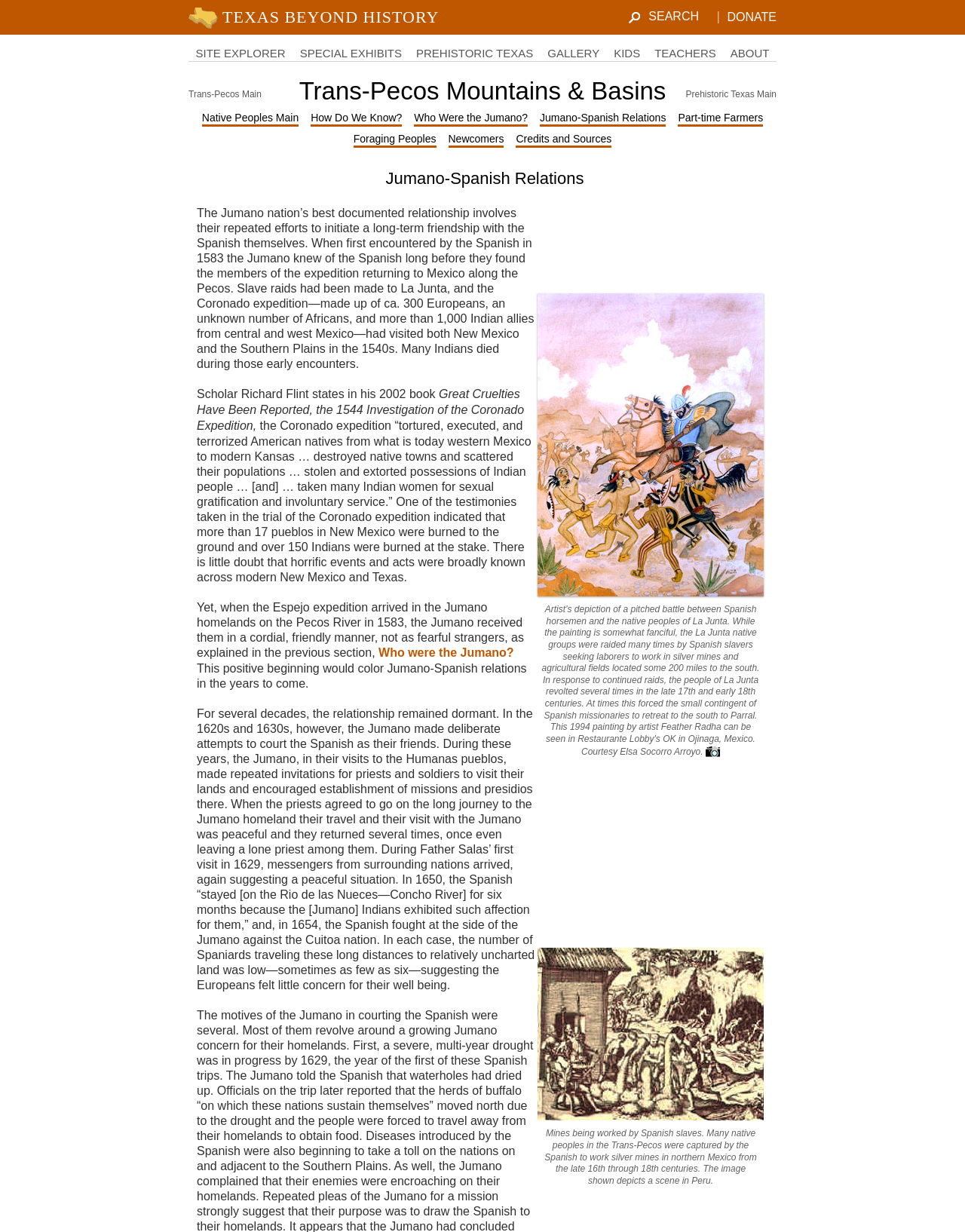What type of content is presented in the 'GALLERY' section?
From the details in the image, provide a complete and detailed answer to the question.

Based on the link 'GALLERY', it is likely that this section presents a collection of images, videos, or other multimedia content related to the Trans-Pecos Mountains and Basins. This could include photographs, illustrations, or other visual materials.